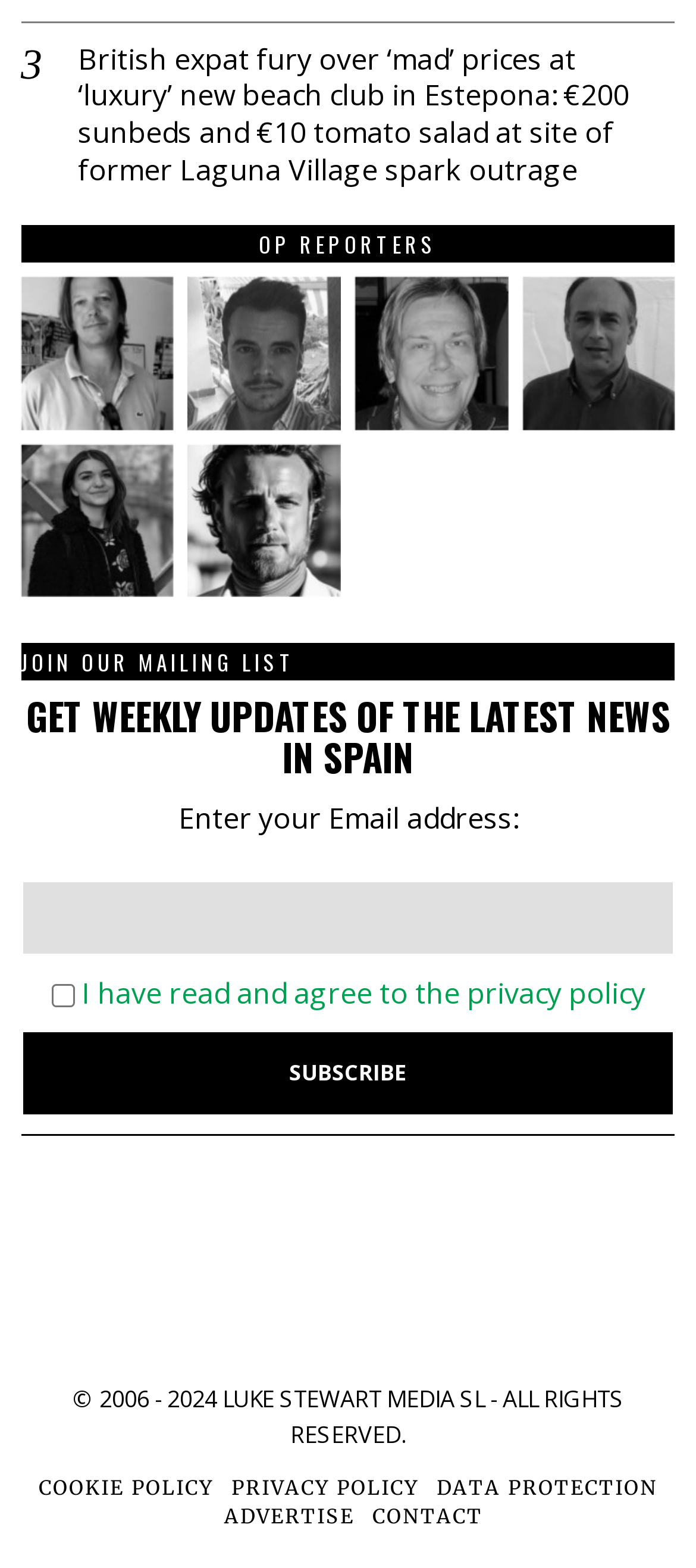Determine the bounding box coordinates for the area that should be clicked to carry out the following instruction: "Enter your email address".

[0.033, 0.563, 0.967, 0.608]